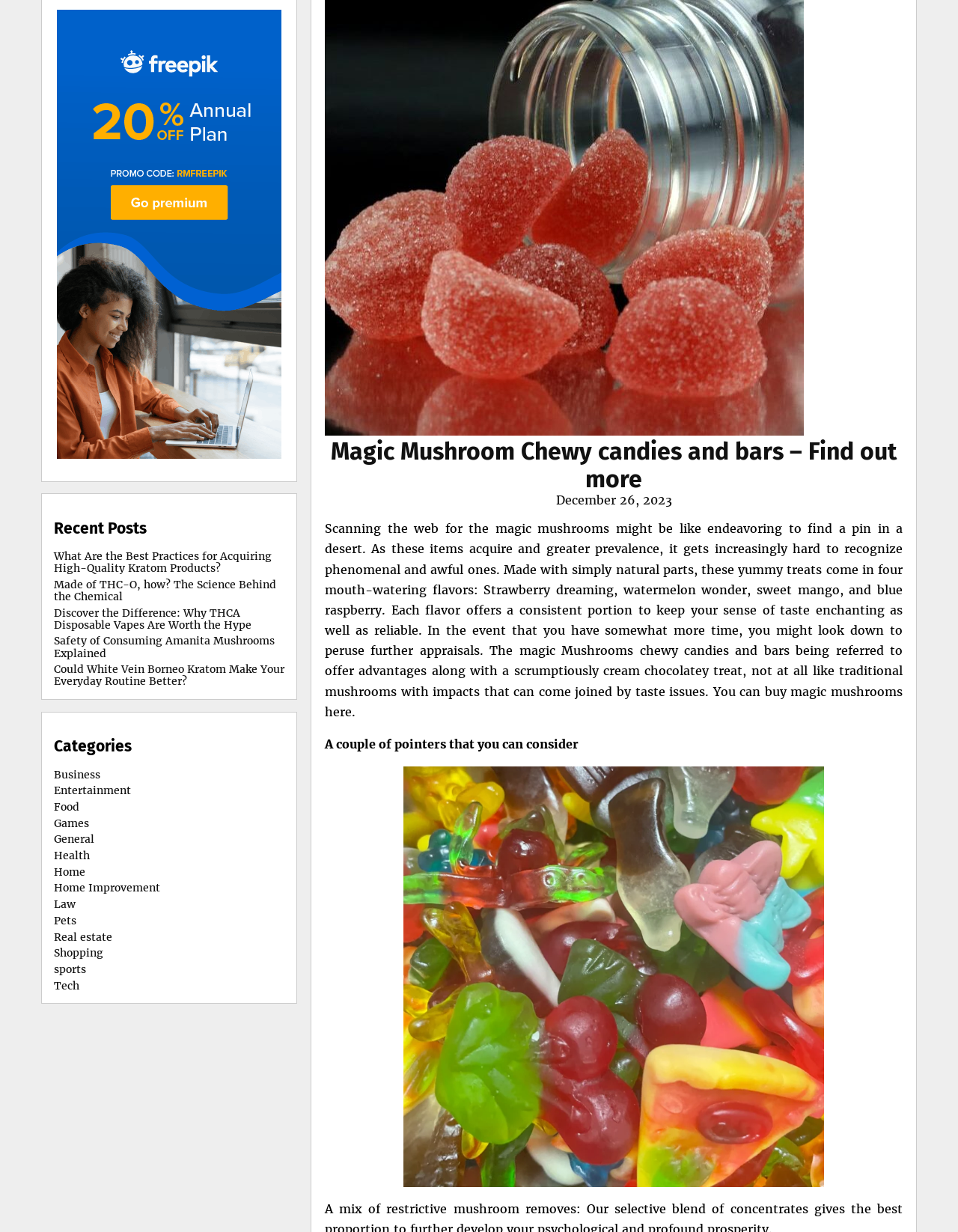Provide the bounding box coordinates of the HTML element this sentence describes: "Sports Wear".

None